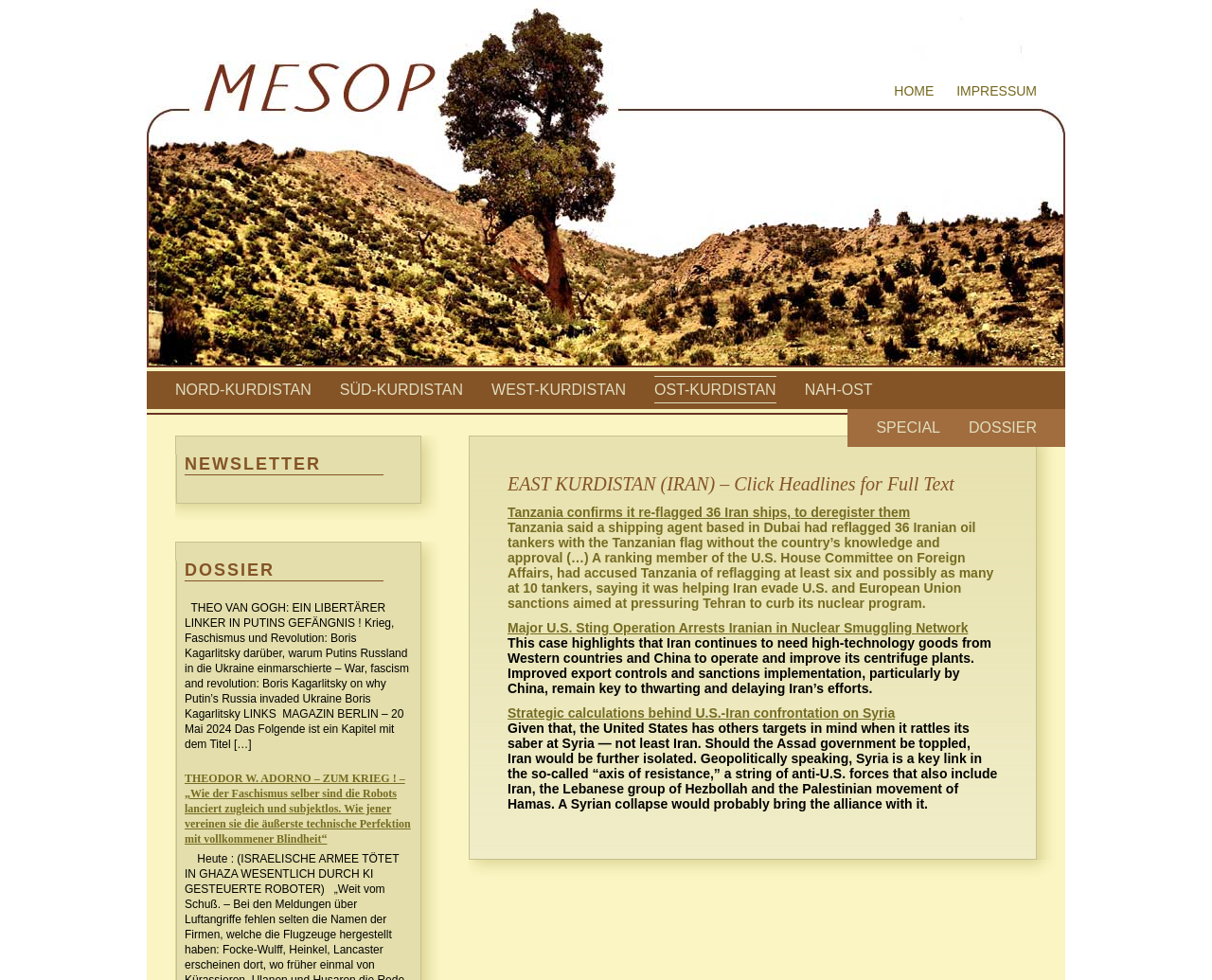Generate a thorough explanation of the webpage's elements.

The webpage appears to be a news aggregator or blog focused on Middle Eastern and international politics. At the top of the page, there are several links to different sections, including "HOME", "IMPRESSUM", and various regions of Kurdistan. 

Below these links, there are several headings and articles. On the left side, there is a section with headings "NEWSLETTER" and "DOSSIER", followed by a long article about Theo van Gogh and an interview with Boris Kagarlitsky on the topic of war, fascism, and revolution. 

On the right side, there is a section focused on East Kurdistan (Iran), with a heading "EAST KURDISTAN (IRAN) – Click Headlines for Full Text" and several links to news articles about Iran, including one about Tanzania re-flagging Iranian oil tankers and another about a U.S. sting operation arresting an Iranian in a nuclear smuggling network. 

There are also articles about the strategic calculations behind the U.S.-Iran confrontation on Syria and the implications of a Syrian collapse on the "axis of resistance" that includes Iran, Hezbollah, and Hamas. Overall, the webpage appears to be a collection of news articles and opinion pieces on international politics, with a focus on the Middle East and Iran.